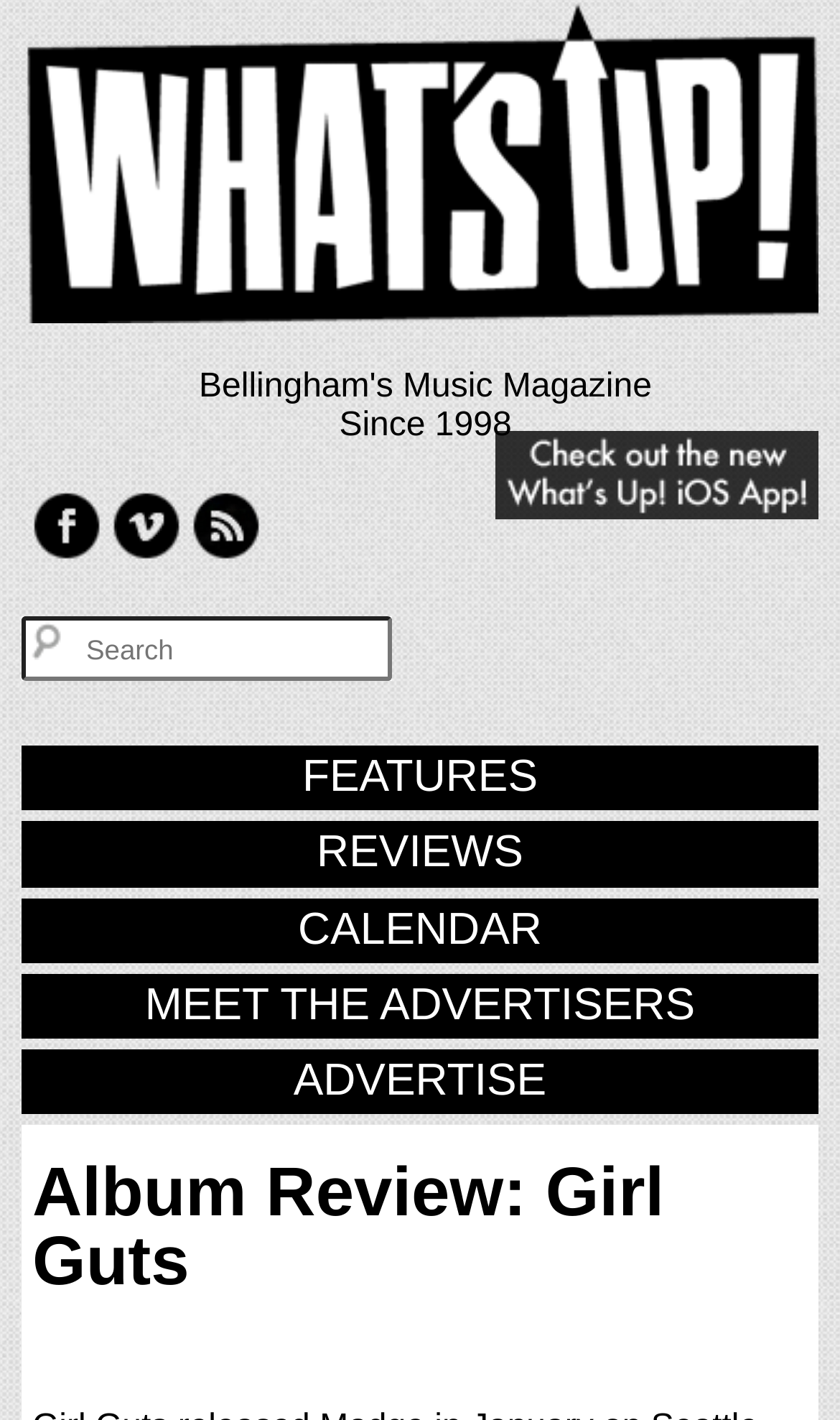Please identify the bounding box coordinates of the region to click in order to complete the given instruction: "Go to FEATURES page". The coordinates should be four float numbers between 0 and 1, i.e., [left, top, right, bottom].

[0.026, 0.525, 0.974, 0.571]